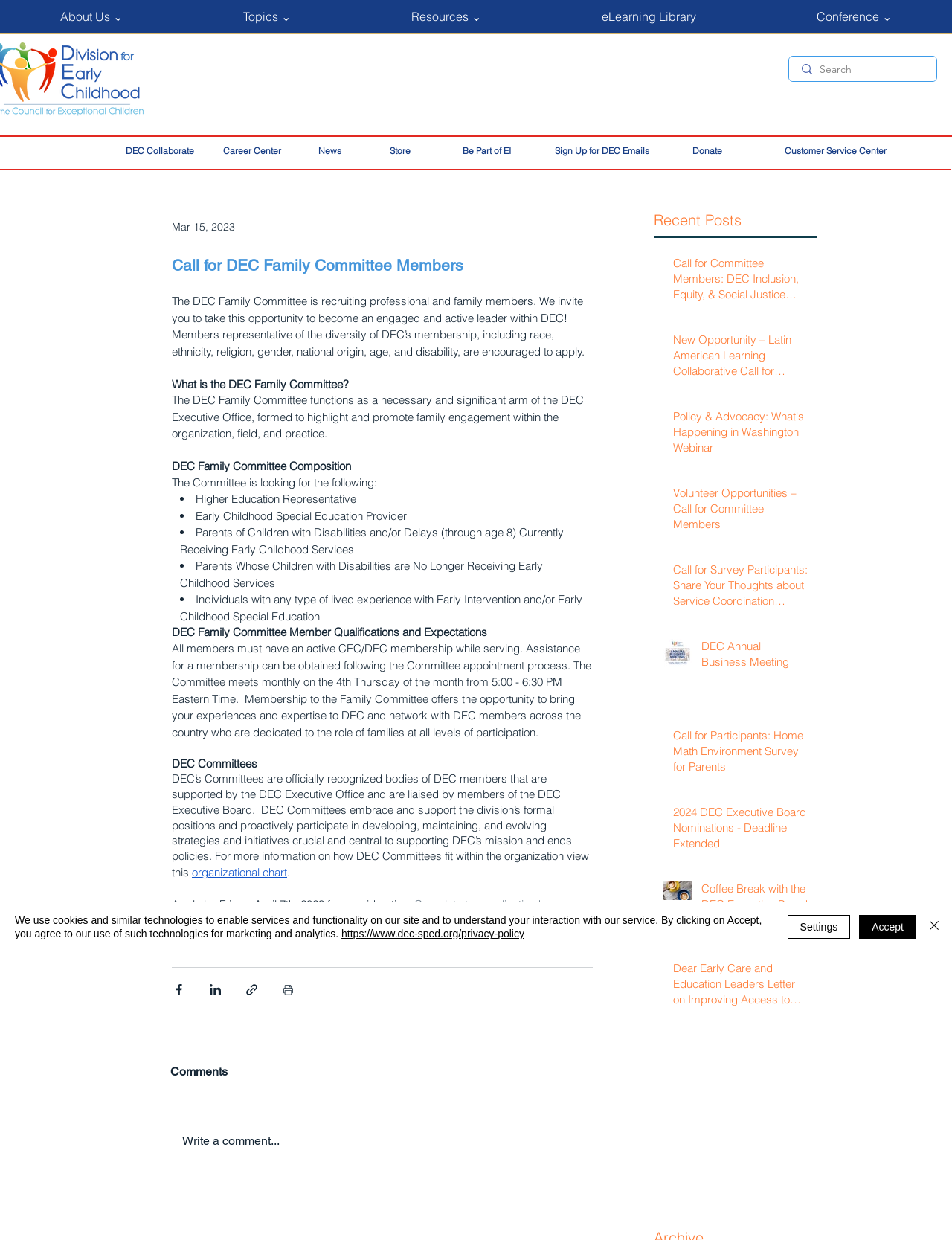Locate the UI element that matches the description | Contact | in the webpage screenshot. Return the bounding box coordinates in the format (top-left x, top-left y, bottom-right x, bottom-right y), with values ranging from 0 to 1.

None